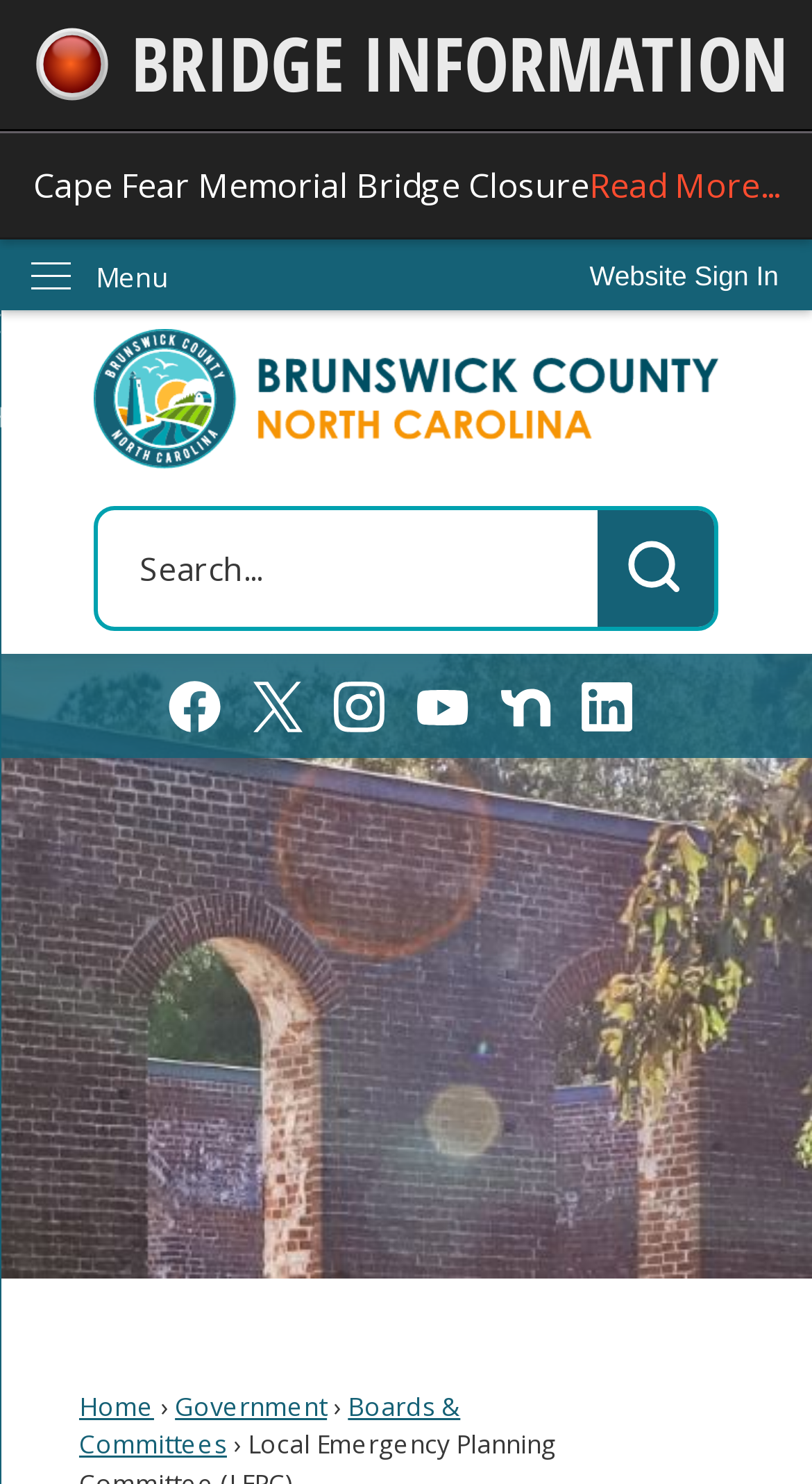Ascertain the bounding box coordinates for the UI element detailed here: "parent_node: Search name="searchField" placeholder="Search..." title="Search..."". The coordinates should be provided as [left, top, right, bottom] with each value being a float between 0 and 1.

[0.115, 0.341, 0.885, 0.426]